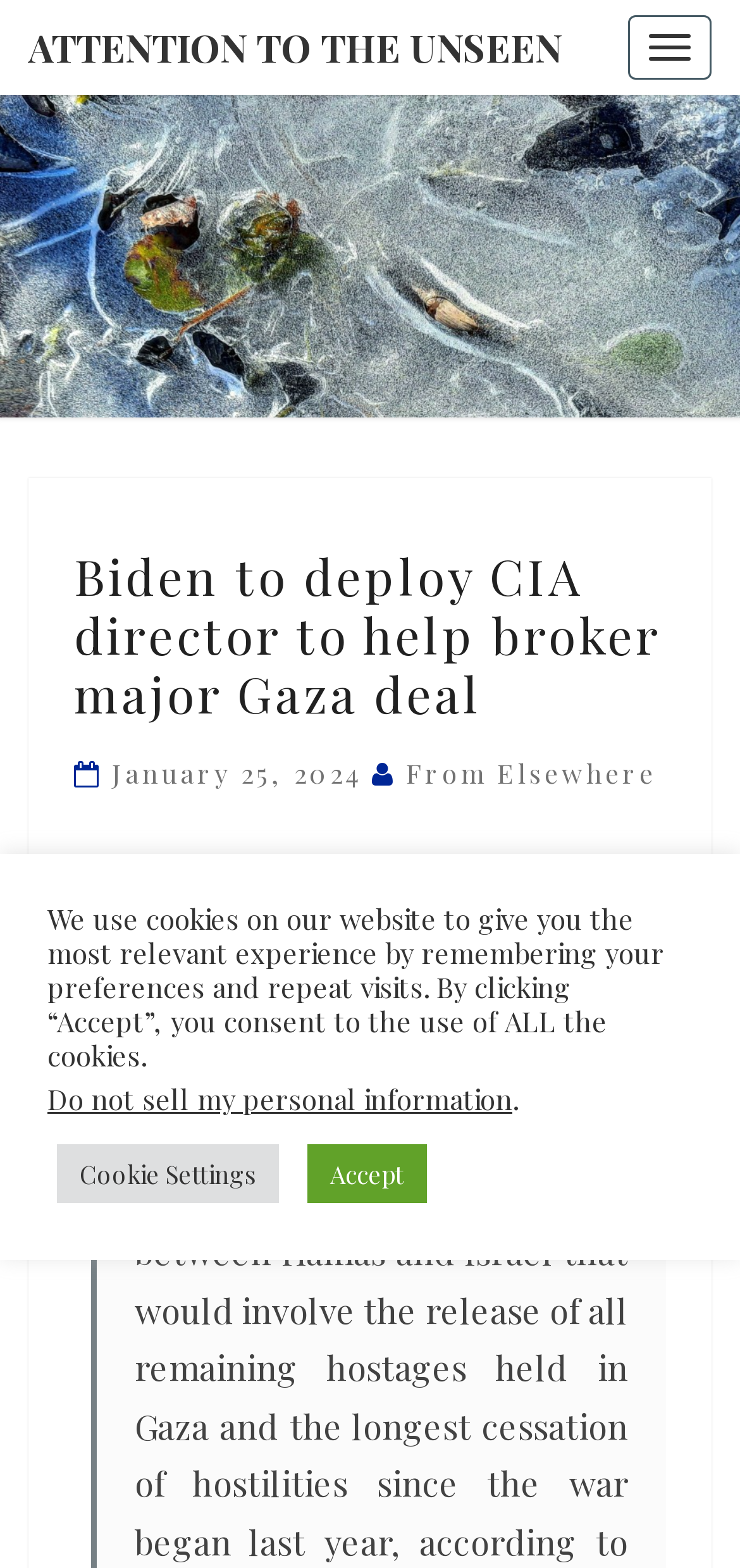Please determine the bounding box coordinates of the element to click on in order to accomplish the following task: "Visit ATTENTION TO THE UNSEEN". Ensure the coordinates are four float numbers ranging from 0 to 1, i.e., [left, top, right, bottom].

[0.0, 0.0, 0.797, 0.061]